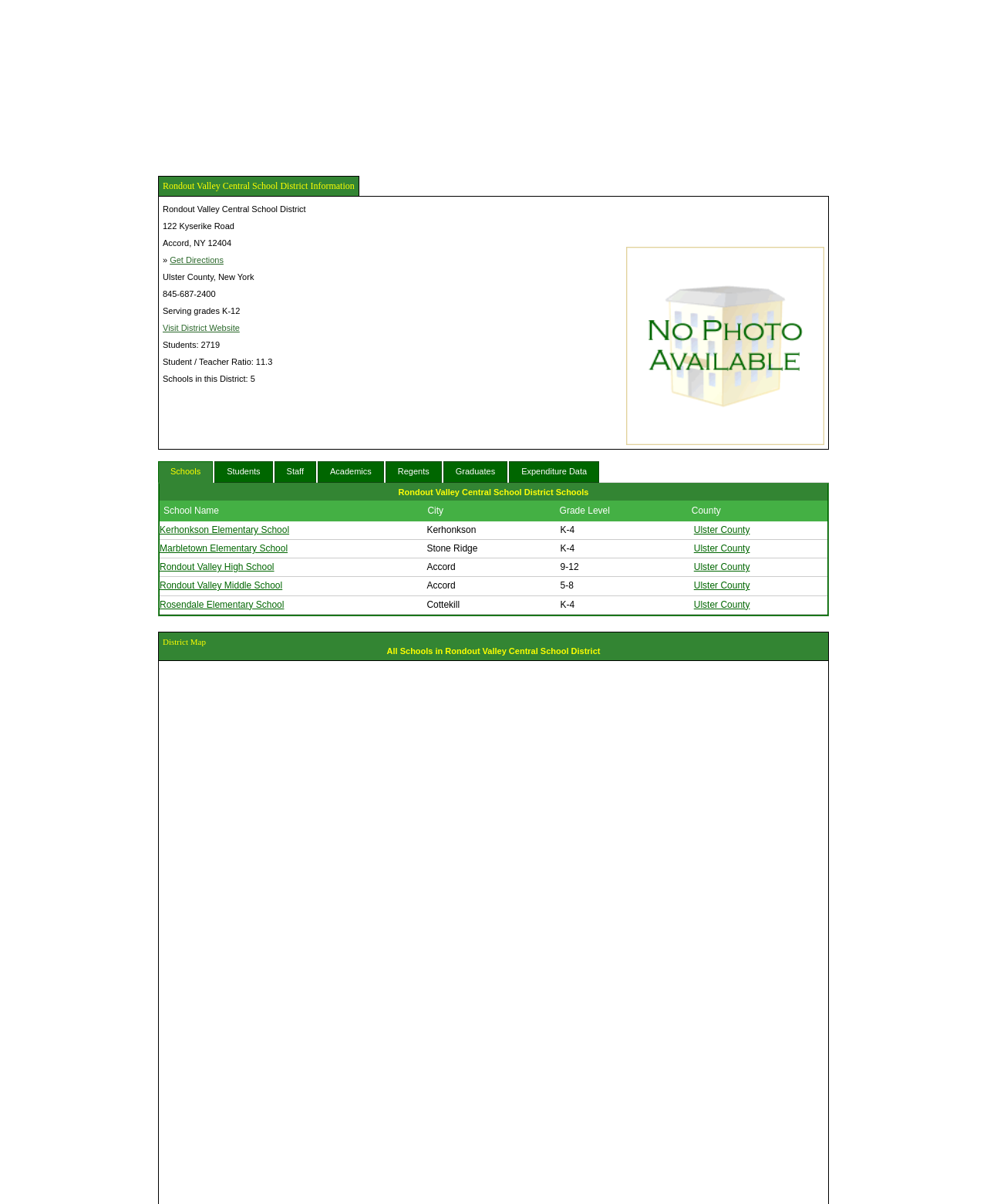Locate the bounding box of the UI element defined by this description: "Add to Cart". The coordinates should be given as four float numbers between 0 and 1, formatted as [left, top, right, bottom].

None